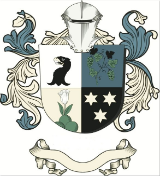Give a one-word or short-phrase answer to the following question: 
What is above the shield?

knight's helmet